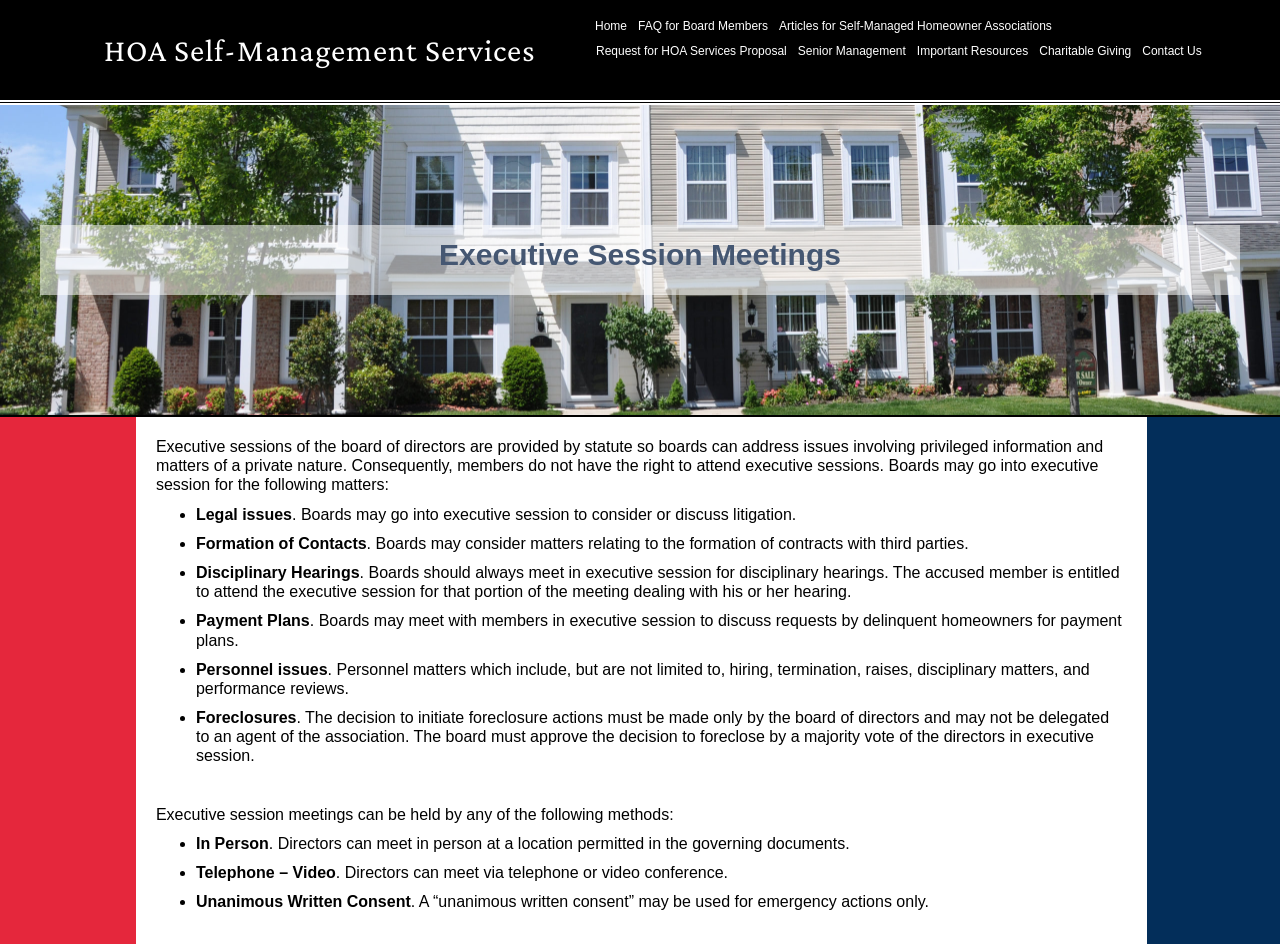Locate the coordinates of the bounding box for the clickable region that fulfills this instruction: "Click Request for HOA Services Proposal".

[0.462, 0.041, 0.619, 0.067]